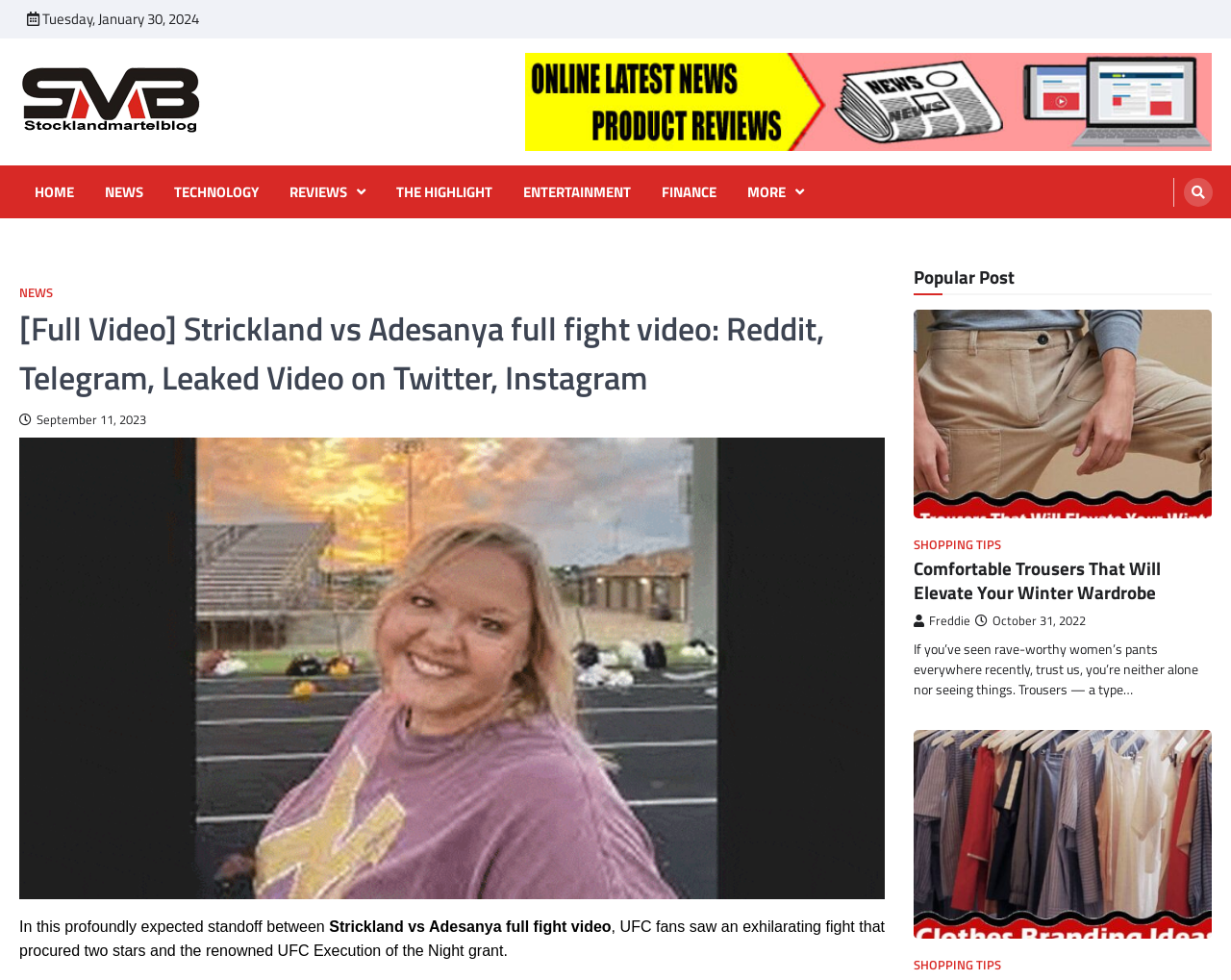Using the provided description The Highlight, find the bounding box coordinates for the UI element. Provide the coordinates in (top-left x, top-left y, bottom-right x, bottom-right y) format, ensuring all values are between 0 and 1.

[0.316, 0.185, 0.406, 0.207]